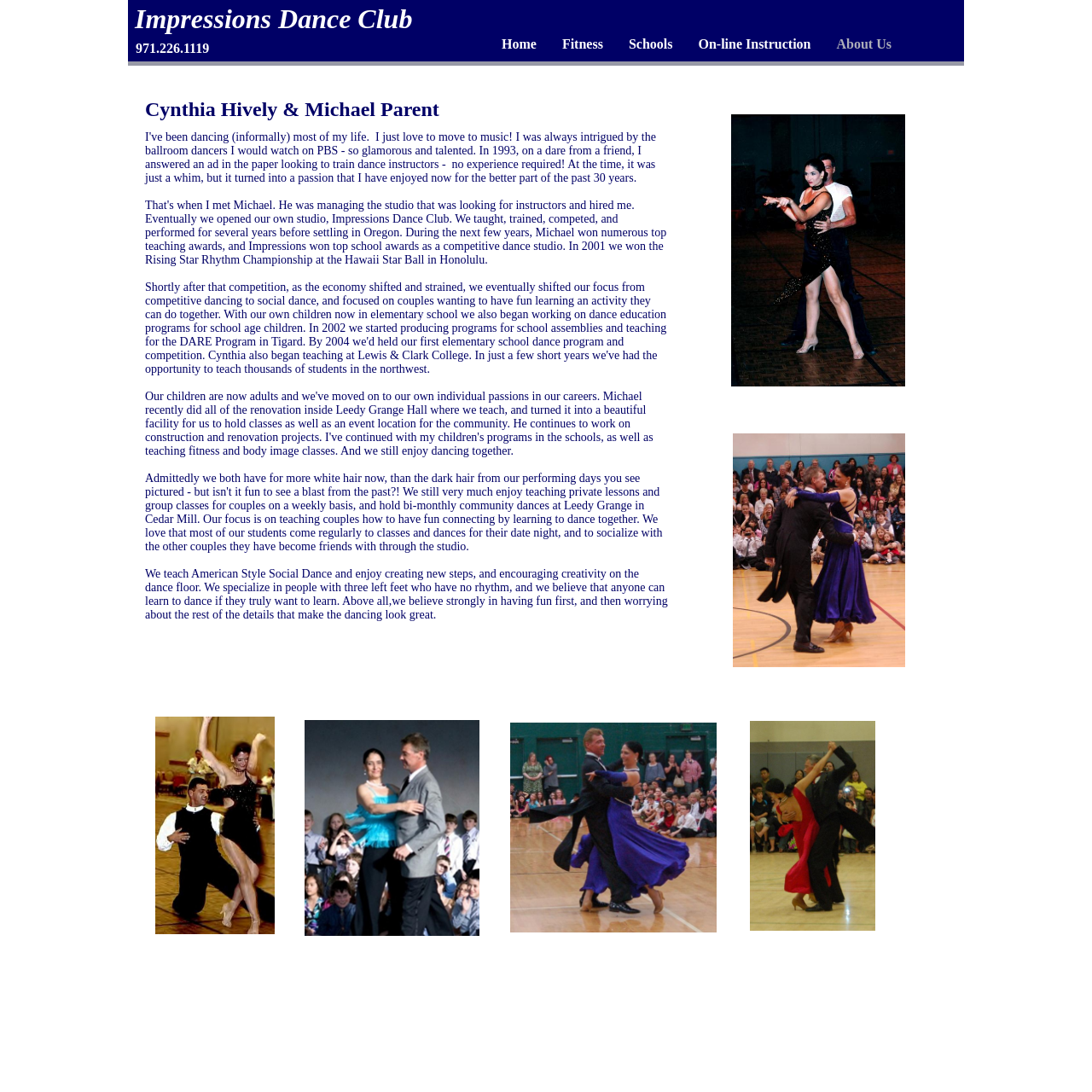Respond to the question with just a single word or phrase: 
What type of dance does the club specialize in?

American Style Social Dance